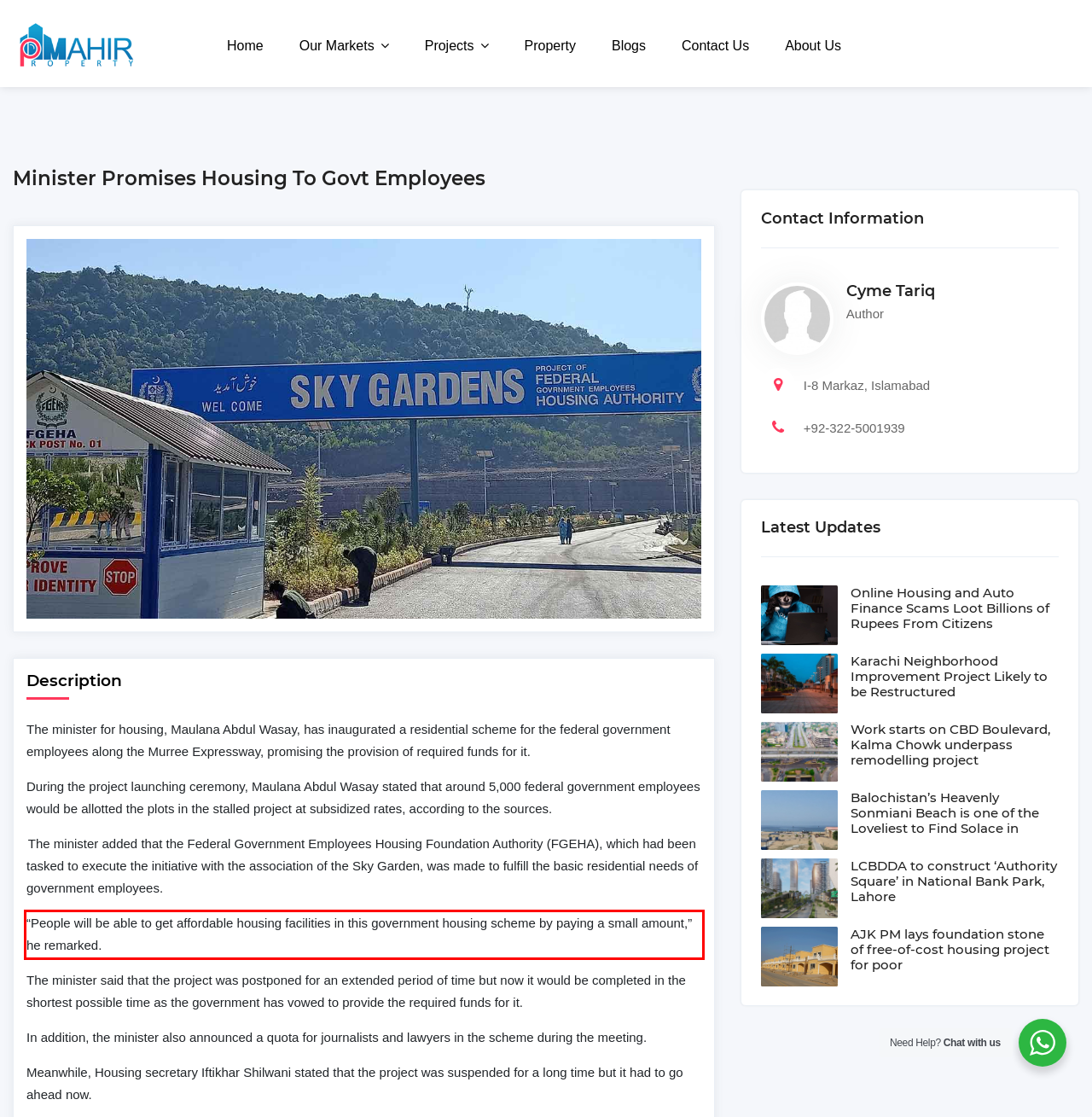Review the webpage screenshot provided, and perform OCR to extract the text from the red bounding box.

“People will be able to get affordable housing facilities in this government housing scheme by paying a small amount,” he remarked.